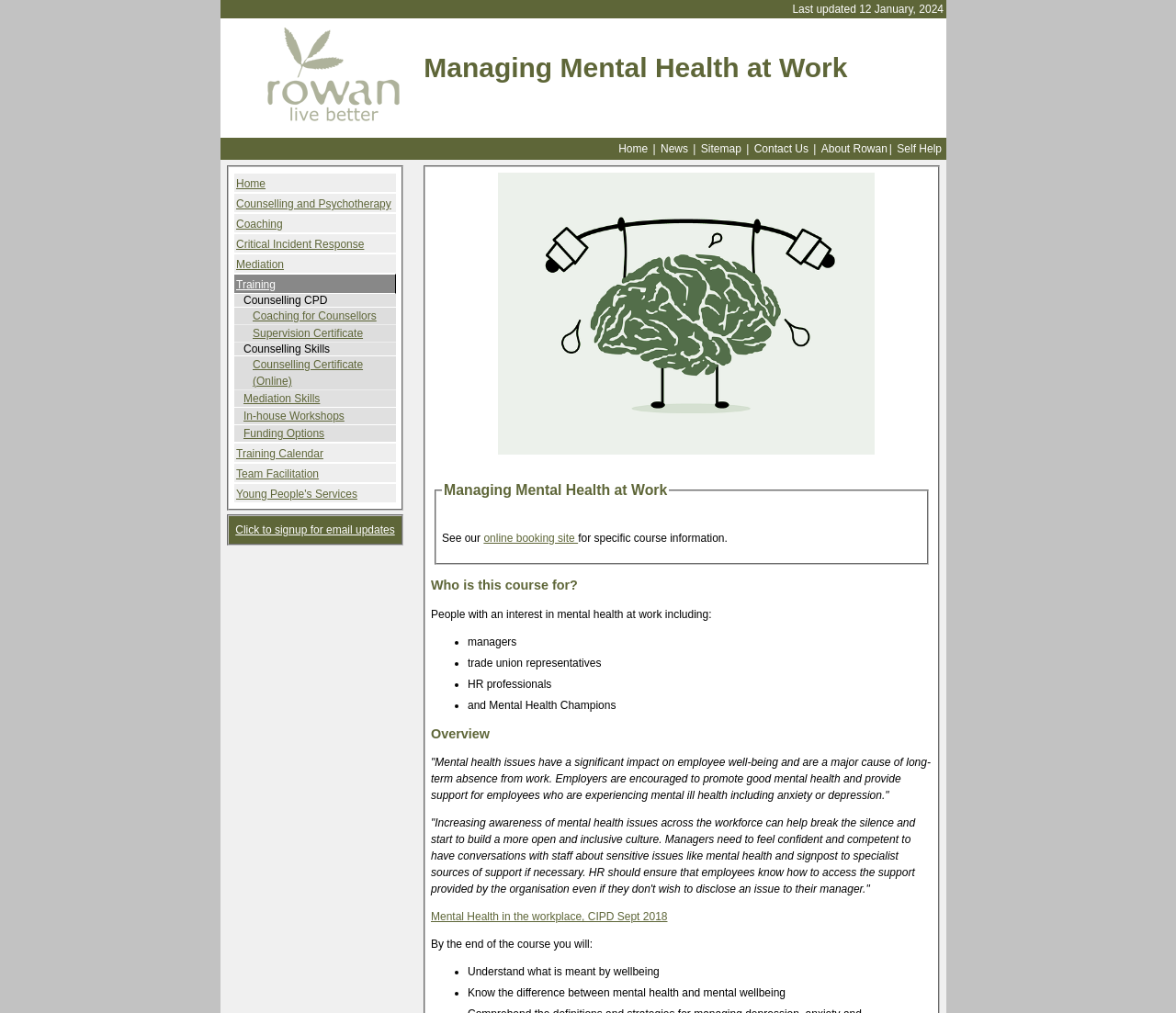What will you understand by the end of the 'Managing Mental Health at Work' course?
From the screenshot, provide a brief answer in one word or phrase.

What is meant by wellbeing